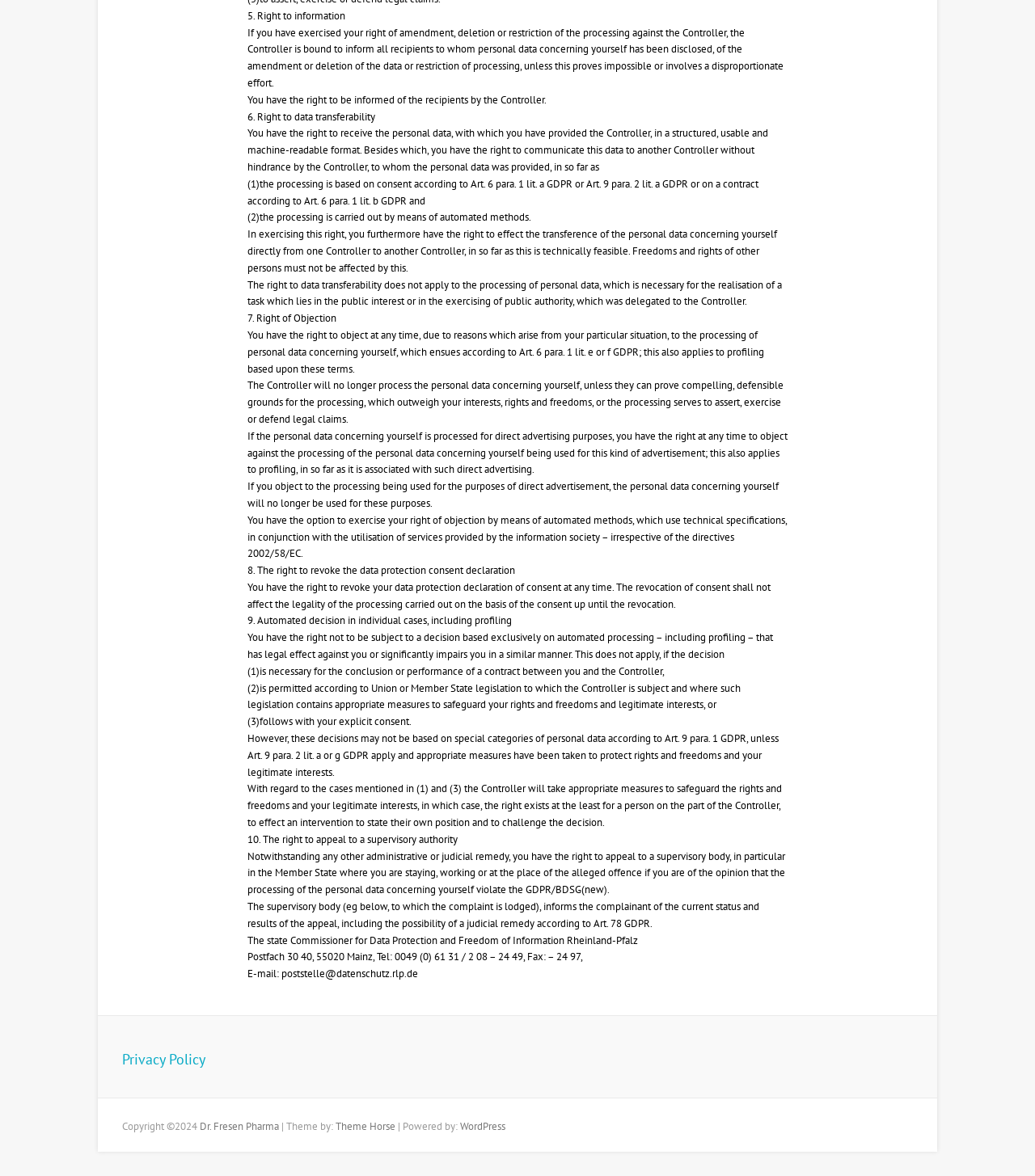What is the purpose of the right to data transferability?
Please provide a comprehensive and detailed answer to the question.

The right to data transferability allows data subjects to receive the personal data they have provided to the Controller in a structured, usable and machine-readable format, and to communicate this data to another Controller without hindrance.